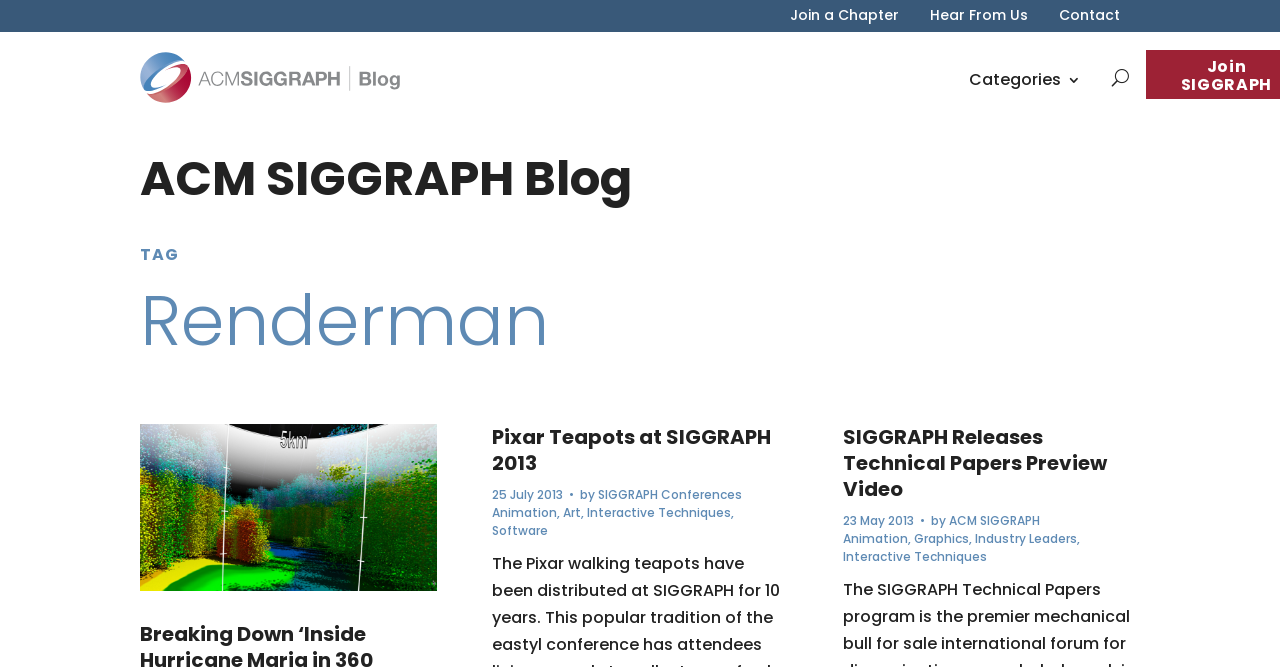How many categories are listed?
Observe the image and answer the question with a one-word or short phrase response.

3